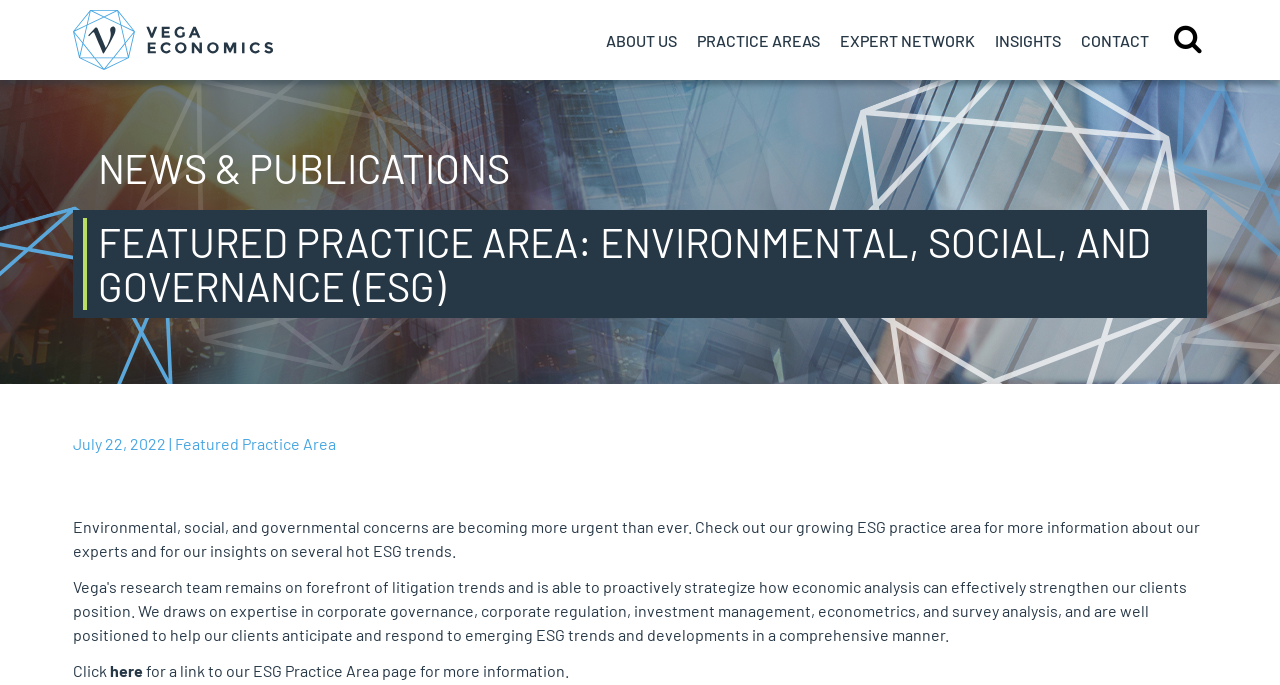What is the purpose of the 'Click here' link?
Using the information from the image, answer the question thoroughly.

The purpose of the 'Click here' link is to access the ESG Practice Area page for more information, as indicated by the surrounding text 'Click here for a link to our ESG Practice Area page for more information'.